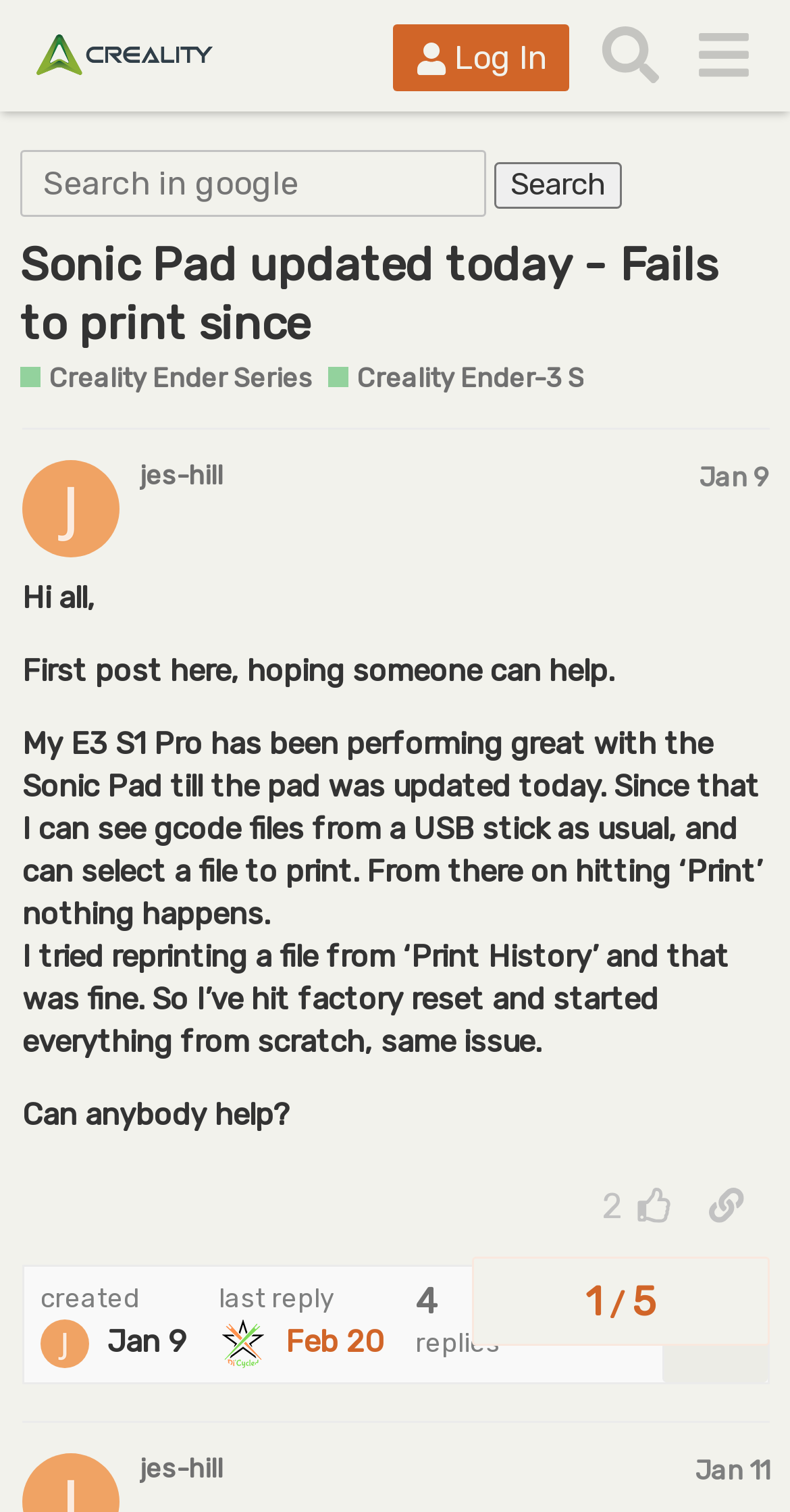Please identify the bounding box coordinates of the element on the webpage that should be clicked to follow this instruction: "Copy a link to this post to clipboard". The bounding box coordinates should be given as four float numbers between 0 and 1, formatted as [left, top, right, bottom].

[0.864, 0.772, 0.974, 0.823]